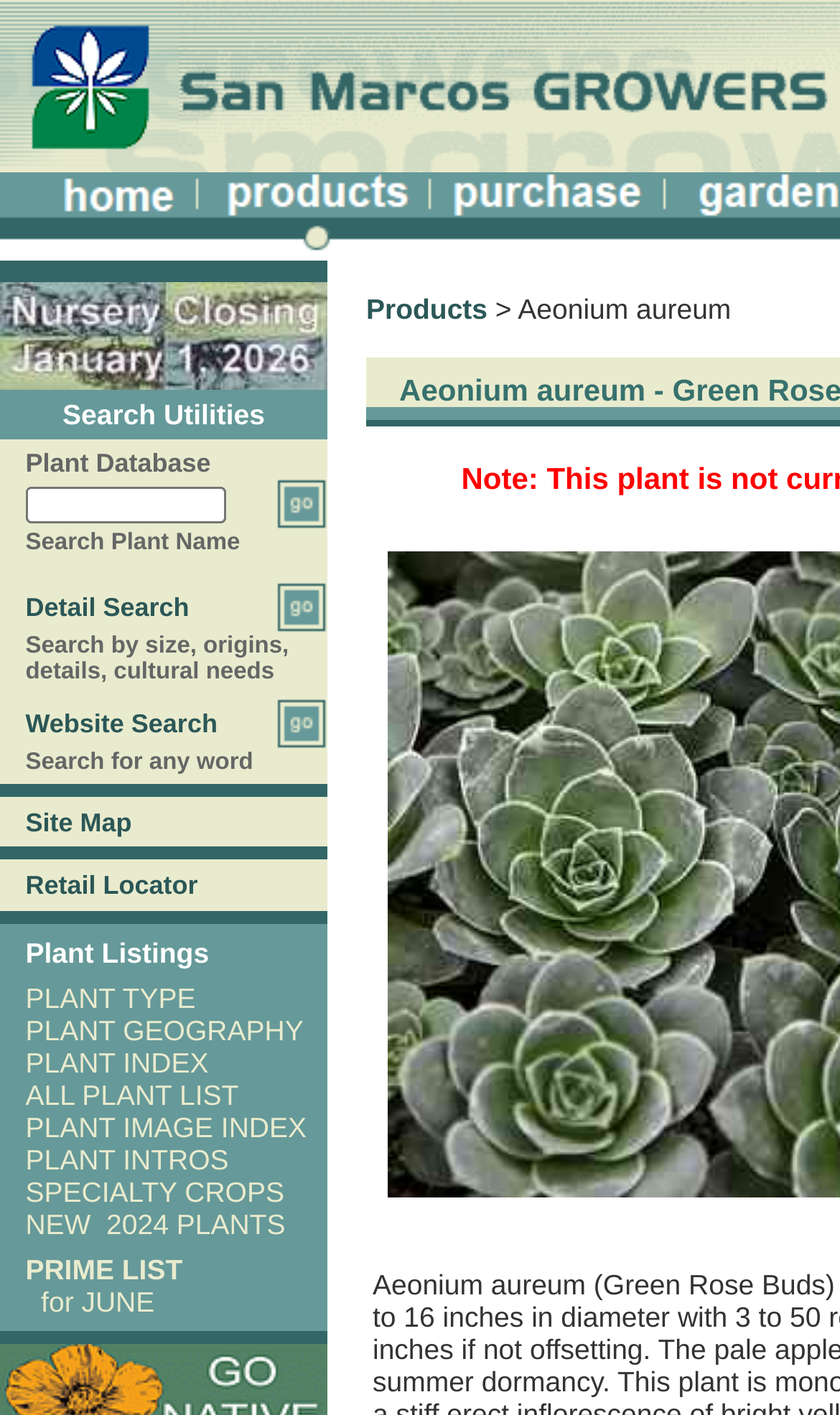Locate the bounding box coordinates of the clickable area needed to fulfill the instruction: "Search the plant database".

[0.328, 0.338, 0.39, 0.374]